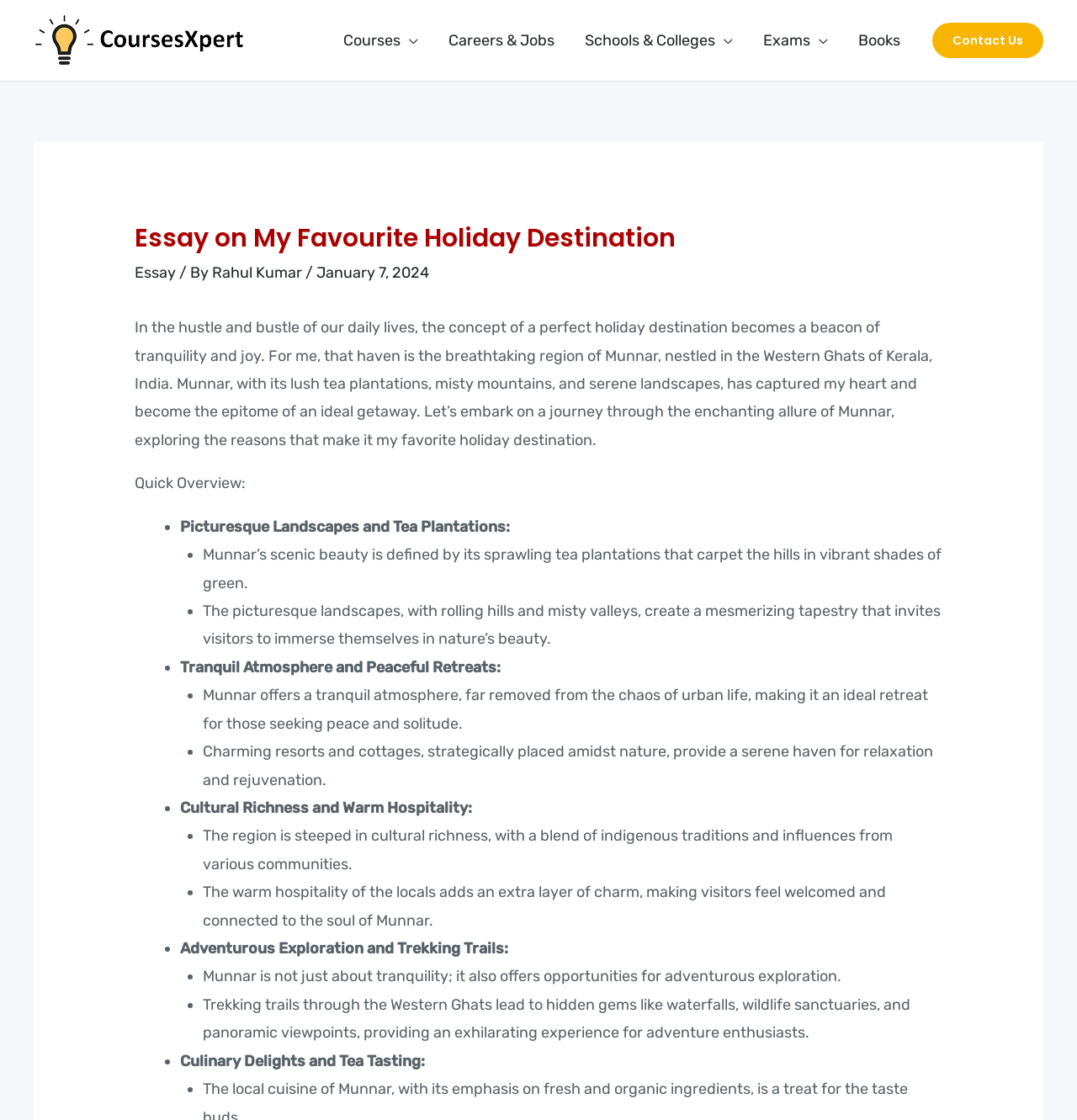Find the bounding box coordinates of the element to click in order to complete the given instruction: "Click the CoursesXpert logo."

[0.031, 0.027, 0.231, 0.043]